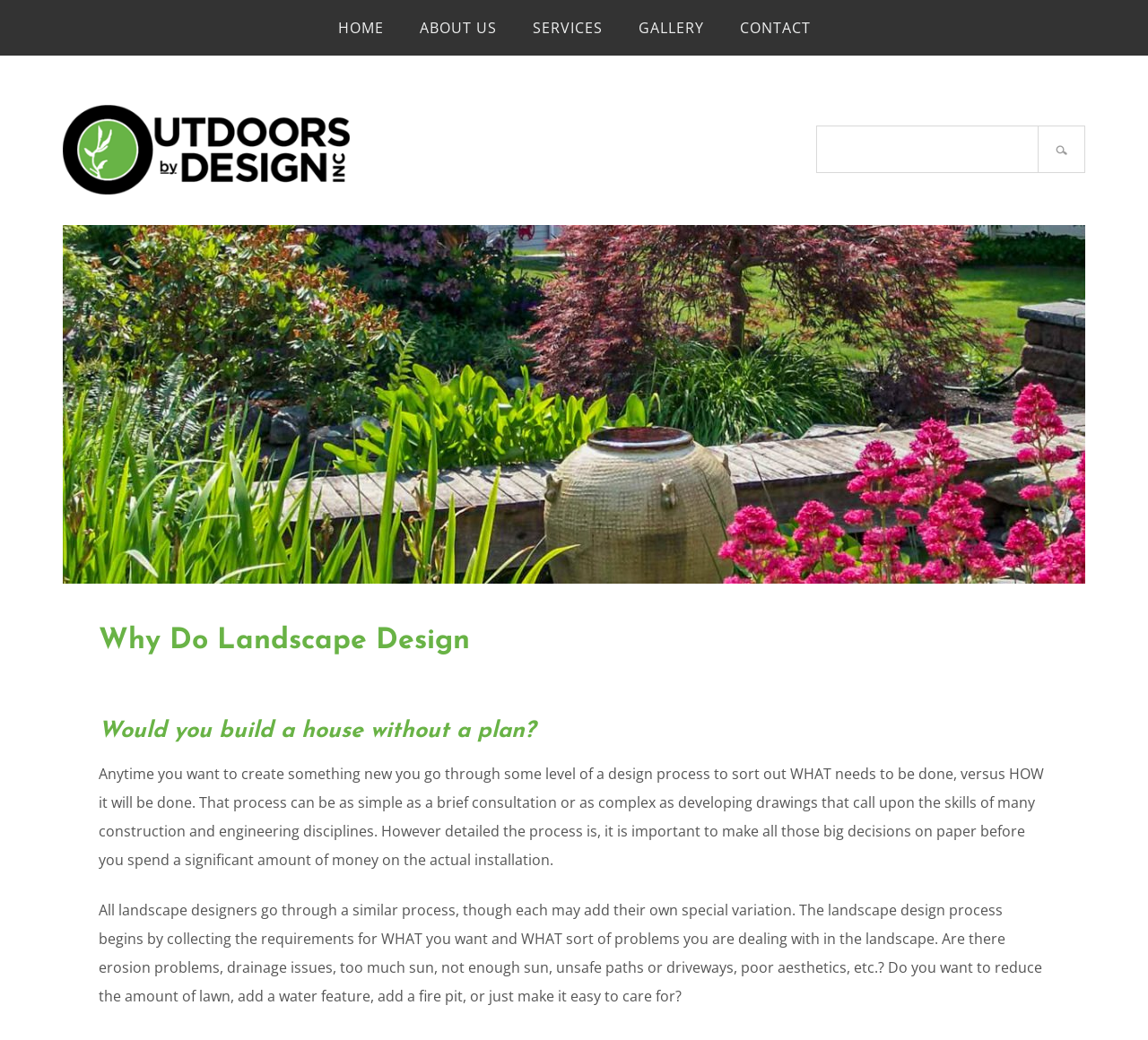Describe all the key features of the webpage in detail.

This webpage is about landscape design, specifically discussing the importance of having a plan before creating a new outdoor space. At the top left corner, there are three "Skip to" links, allowing users to navigate to primary navigation, main content, or footer. Below these links, a main navigation bar spans the entire width of the page, featuring links to "HOME", "ABOUT US", "SERVICES", "GALLERY", and "CONTACT".

To the right of the navigation bar, the company name "OUTDOORS BY DESIGN" is displayed prominently. Below this, the text "Custom Landscaping" is written in a smaller font. A search bar is located at the top right corner, accompanied by a "Search" button.

The main content of the page is divided into sections, each with a clear heading. The first heading, "Why Do Landscape Design", is followed by a question, "Would you build a house without a plan?" The subsequent paragraphs explain the importance of a design process in landscape design, comparing it to building a house. The text describes the process of collecting requirements, identifying problems, and making decisions before implementing a design.

There are no images on the page, but the text is well-organized and easy to follow, with clear headings and concise paragraphs. The overall structure of the page is simple and intuitive, making it easy for users to navigate and understand the content.